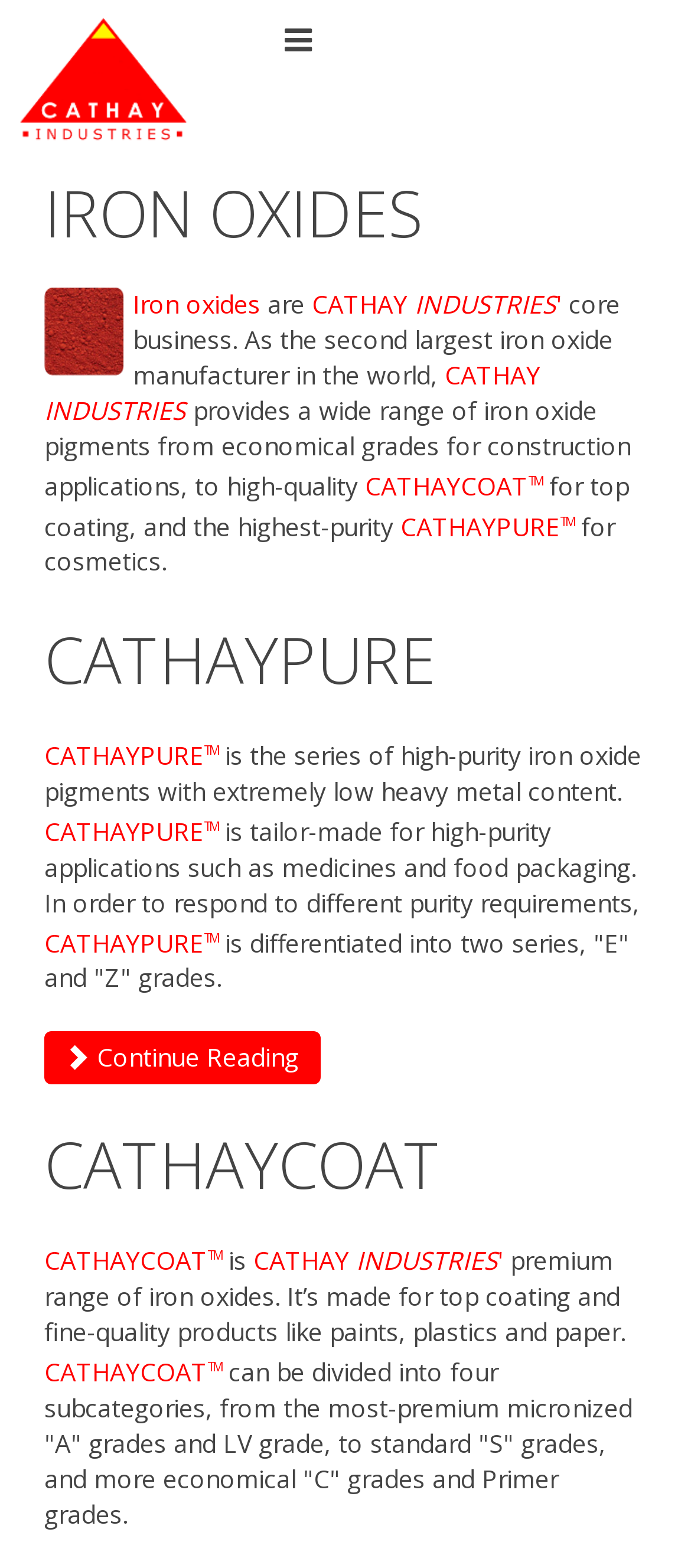What is the range of applications for CATHAYCOAT?
Observe the image and answer the question with a one-word or short phrase response.

Top coating and fine-quality products